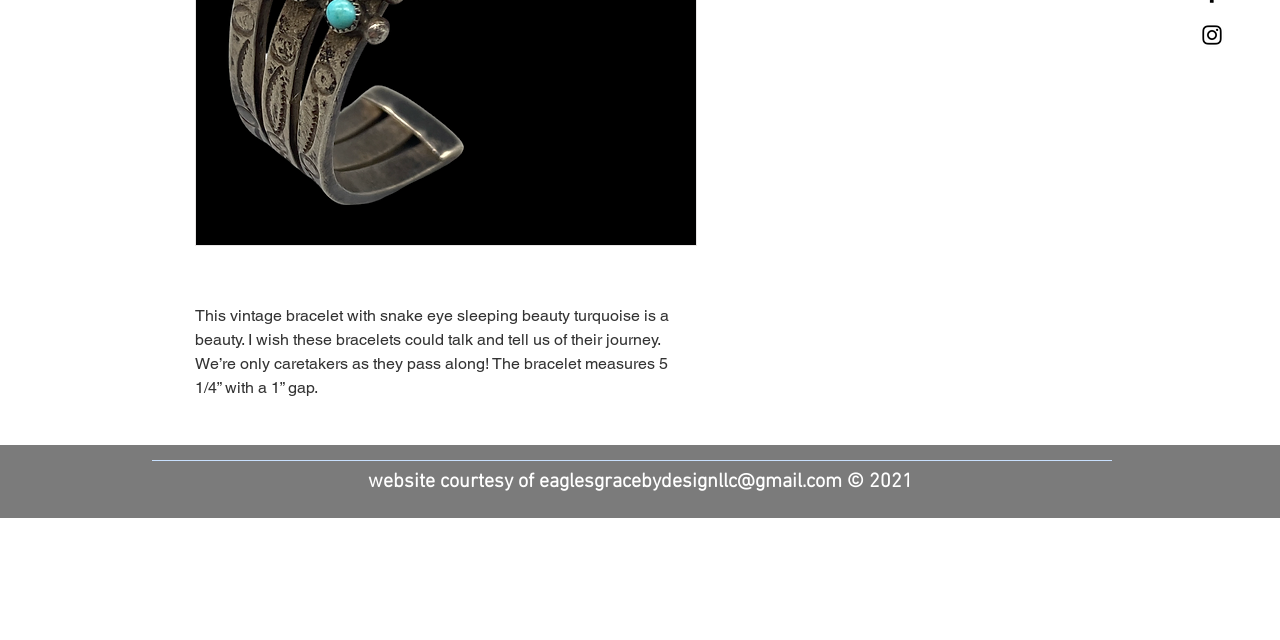Find the bounding box of the element with the following description: "aria-label="Instagram"". The coordinates must be four float numbers between 0 and 1, formatted as [left, top, right, bottom].

[0.937, 0.034, 0.957, 0.075]